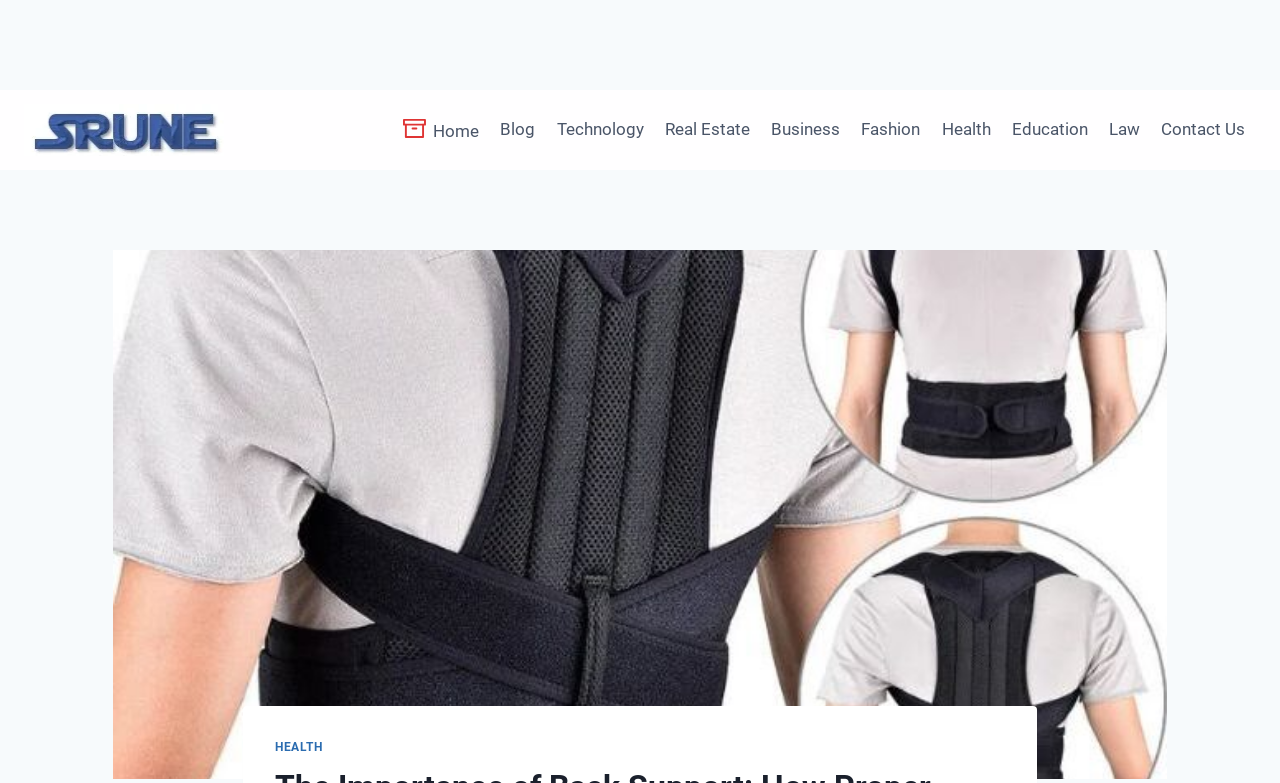Provide a single word or phrase to answer the given question: 
What is the purpose of the webpage?

Provide information on back support